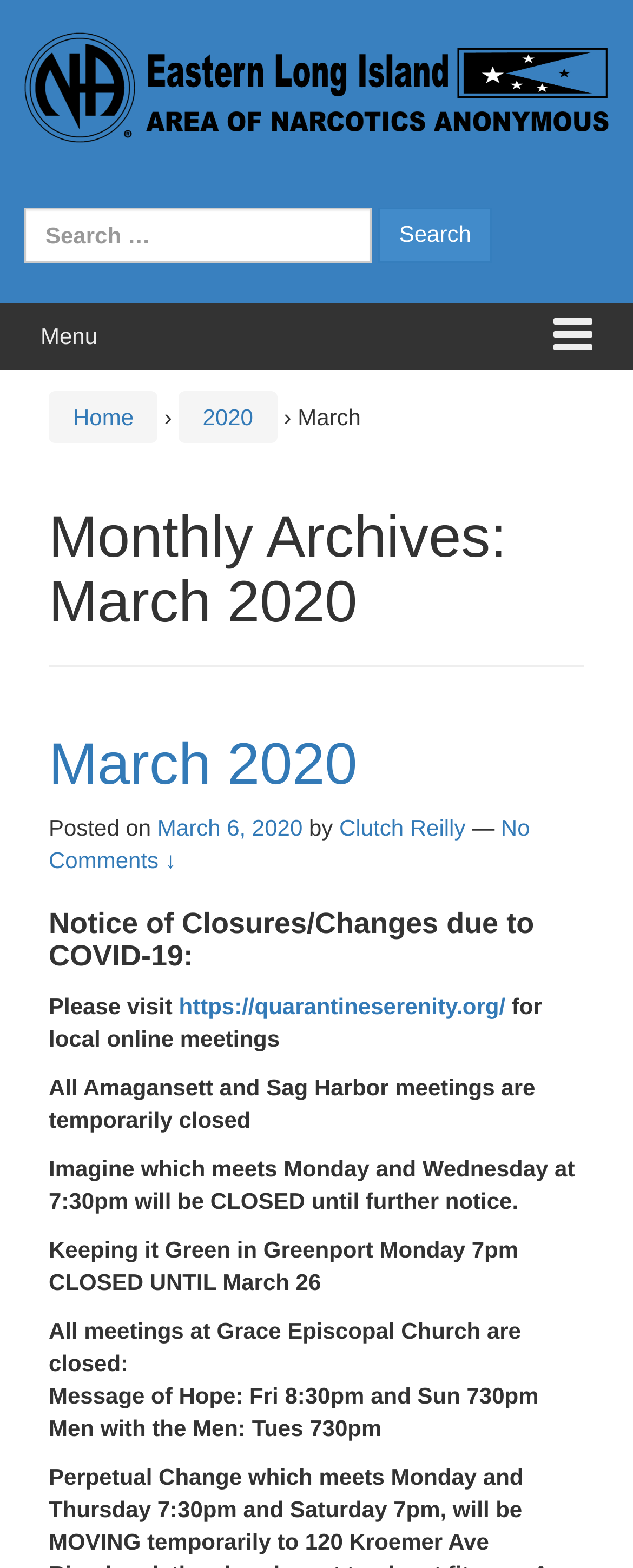Indicate the bounding box coordinates of the clickable region to achieve the following instruction: "Go to the home page."

[0.115, 0.258, 0.211, 0.275]